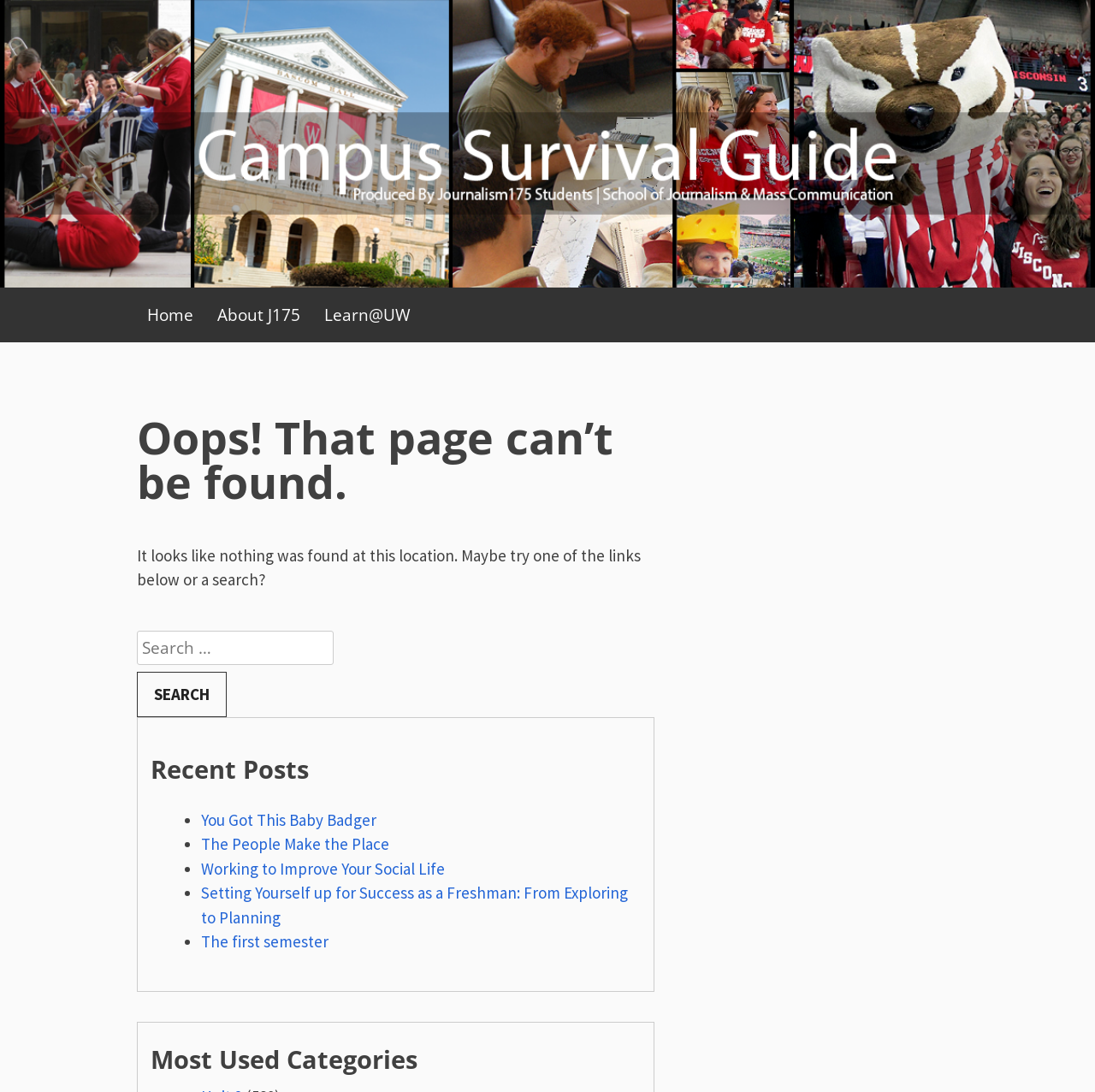Determine the bounding box coordinates of the clickable area required to perform the following instruction: "Click the Home link". The coordinates should be represented as four float numbers between 0 and 1: [left, top, right, bottom].

[0.125, 0.271, 0.186, 0.306]